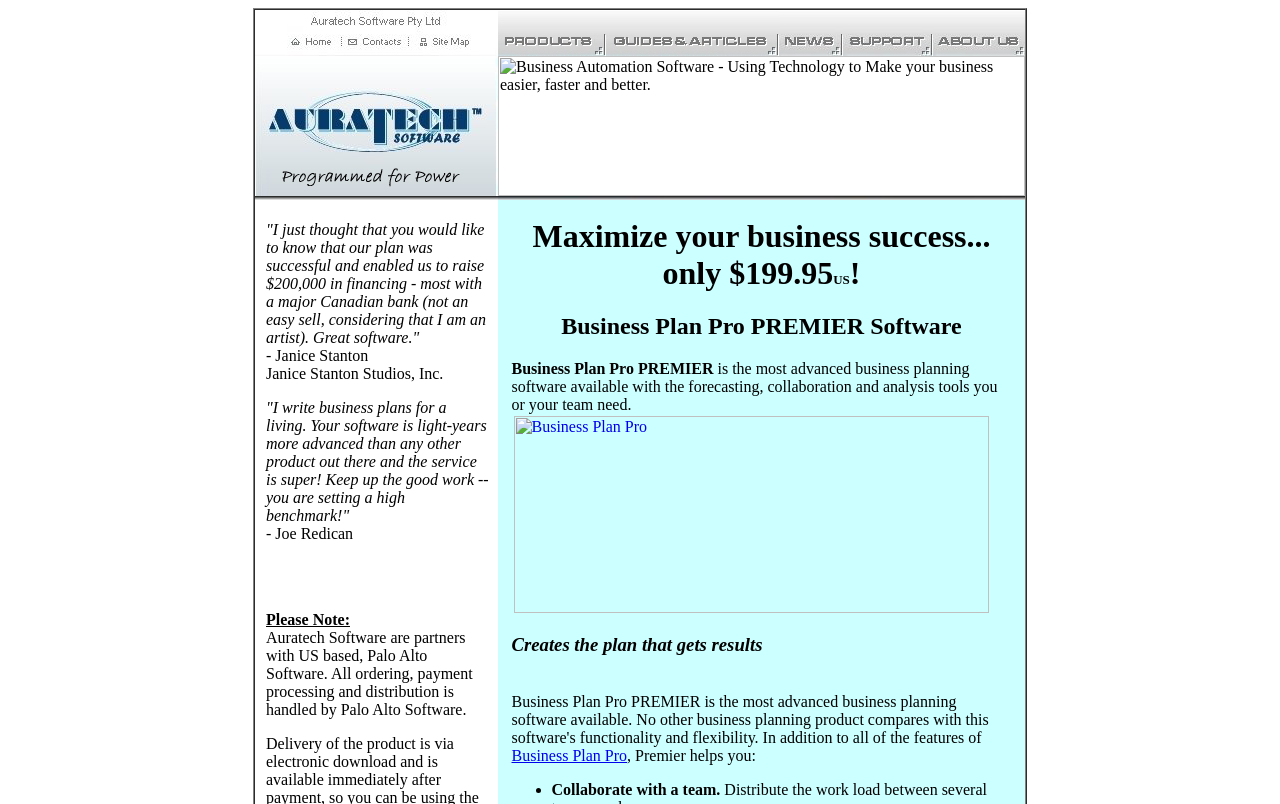Please predict the bounding box coordinates (top-left x, top-left y, bottom-right x, bottom-right y) for the UI element in the screenshot that fits the description: View history

None